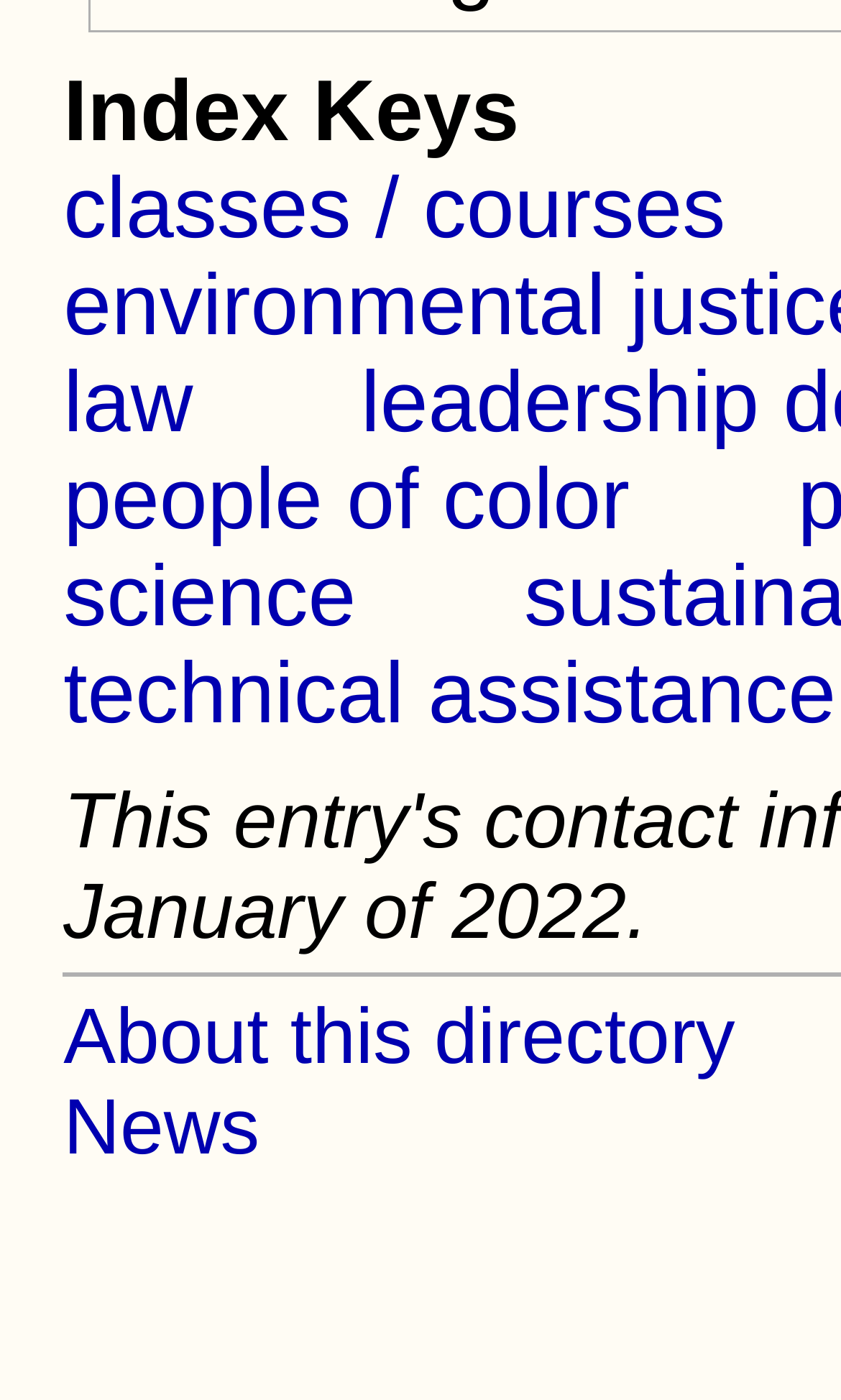What is the first link on the webpage?
Give a one-word or short-phrase answer derived from the screenshot.

classes / courses